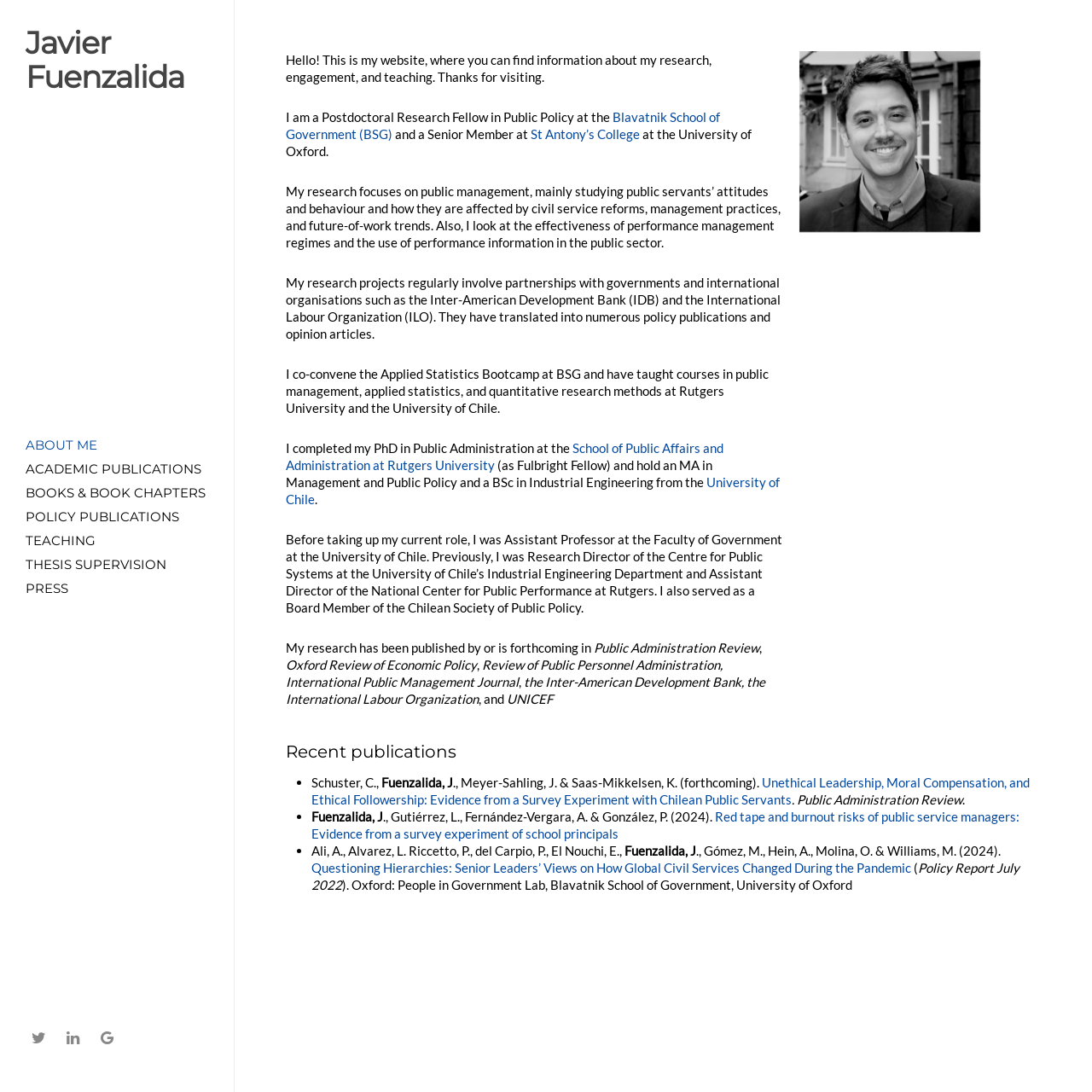Kindly provide the bounding box coordinates of the section you need to click on to fulfill the given instruction: "Read more about Javier Fuenzalida".

[0.023, 0.023, 0.187, 0.086]